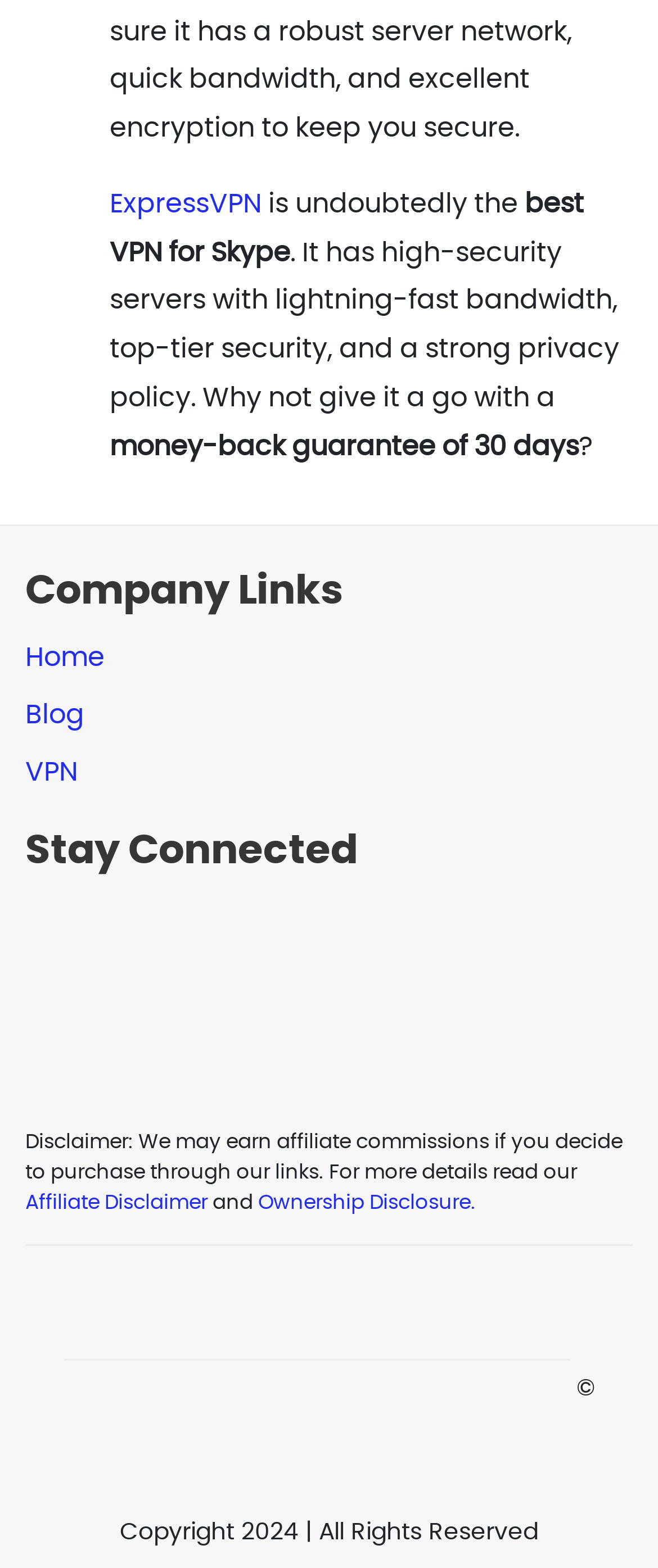Given the description parent_node: Stay Connected, predict the bounding box coordinates of the UI element. Ensure the coordinates are in the format (top-left x, top-left y, bottom-right x, bottom-right y) and all values are between 0 and 1.

[0.038, 0.568, 0.167, 0.622]